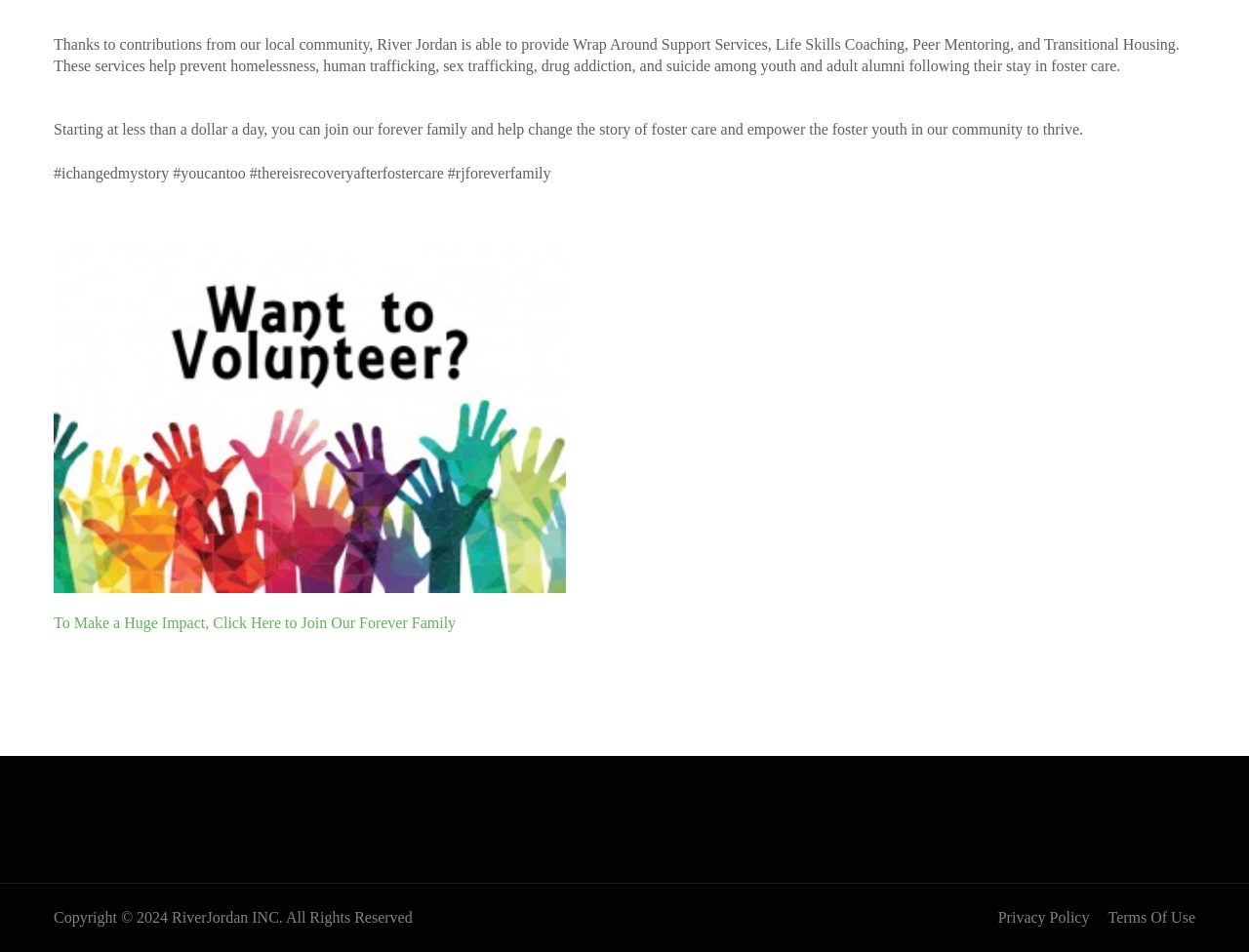Extract the bounding box coordinates for the HTML element that matches this description: "Privacy Policy". The coordinates should be four float numbers between 0 and 1, i.e., [left, top, right, bottom].

[0.799, 0.955, 0.872, 0.972]